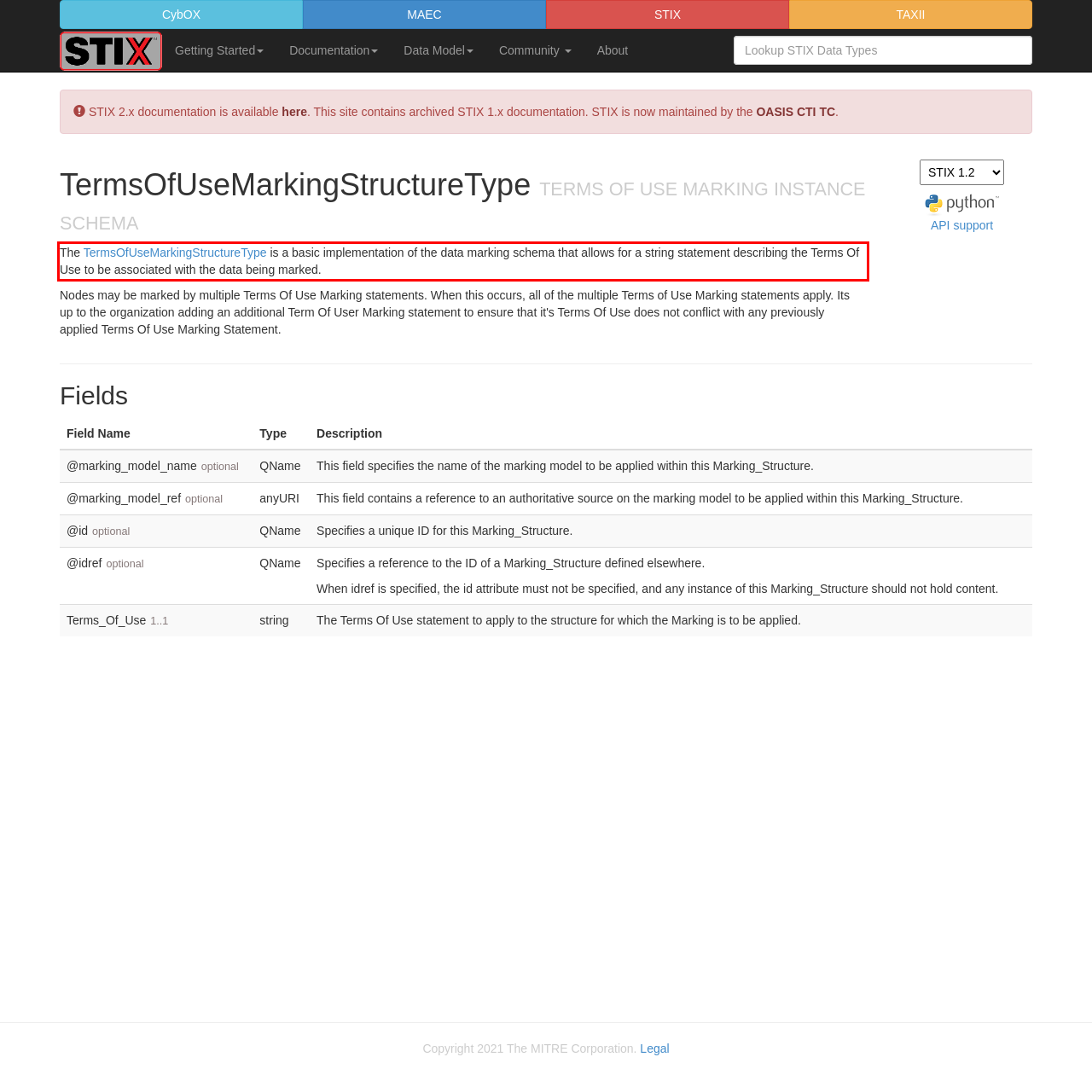The screenshot provided shows a webpage with a red bounding box. Apply OCR to the text within this red bounding box and provide the extracted content.

The TermsOfUseMarkingStructureType is a basic implementation of the data marking schema that allows for a string statement describing the Terms Of Use to be associated with the data being marked.